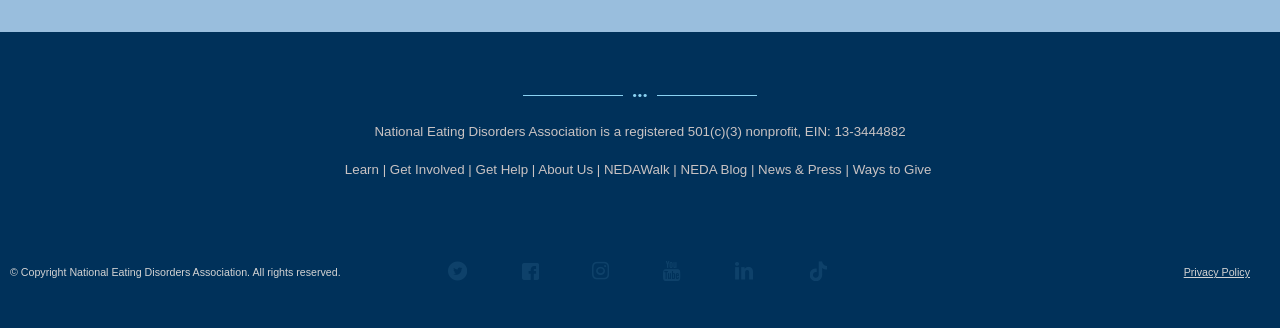Refer to the image and provide an in-depth answer to the question: 
What is the copyright information on the webpage?

The copyright information can be found in the StaticText element with the text '© Copyright National Eating Disorders Association. All rights reserved.', which indicates that the webpage content is copyrighted by the National Eating Disorders Association.